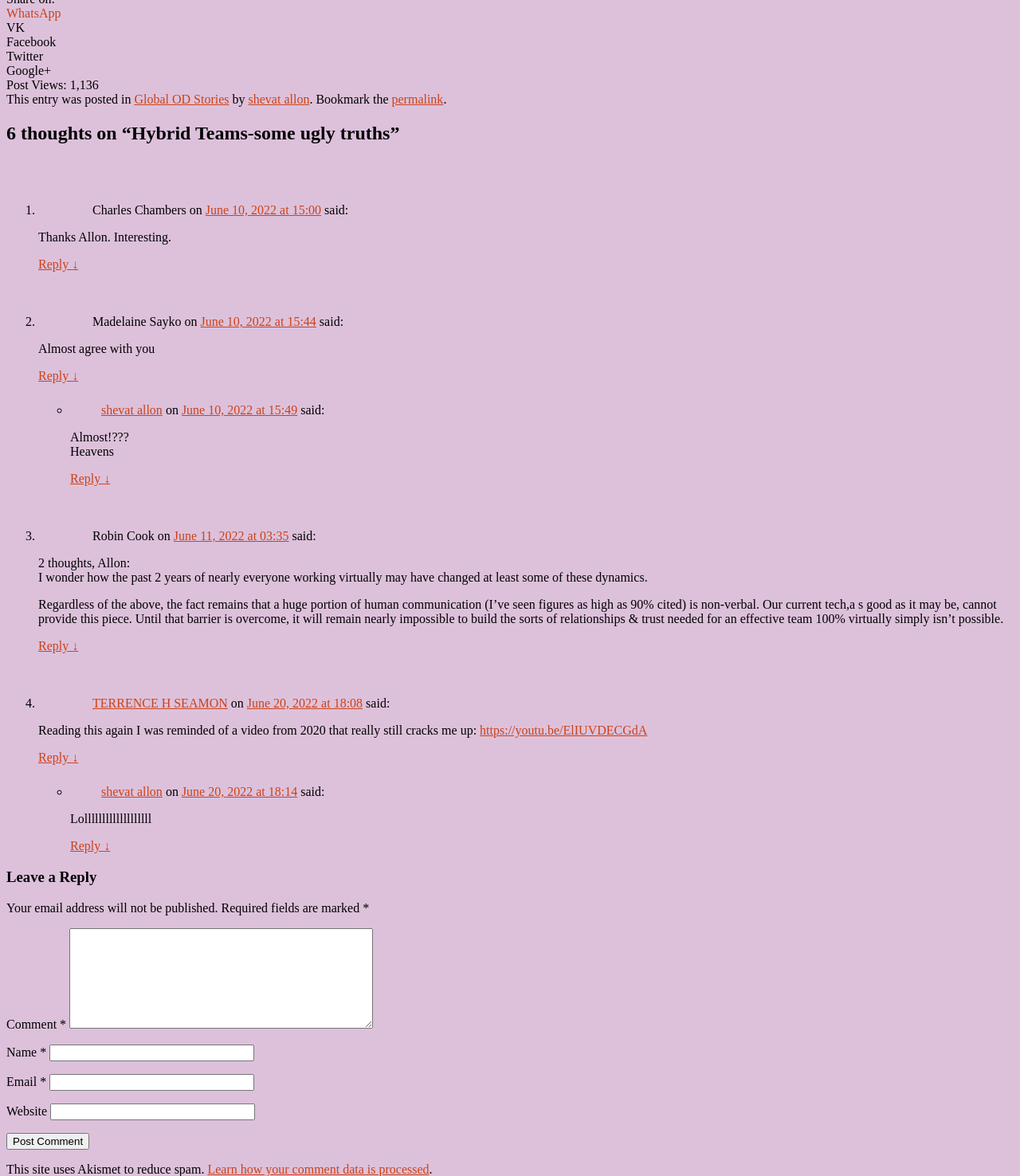Pinpoint the bounding box coordinates of the clickable area necessary to execute the following instruction: "Share link on Facebook". The coordinates should be given as four float numbers between 0 and 1, namely [left, top, right, bottom].

[0.006, 0.03, 0.994, 0.042]